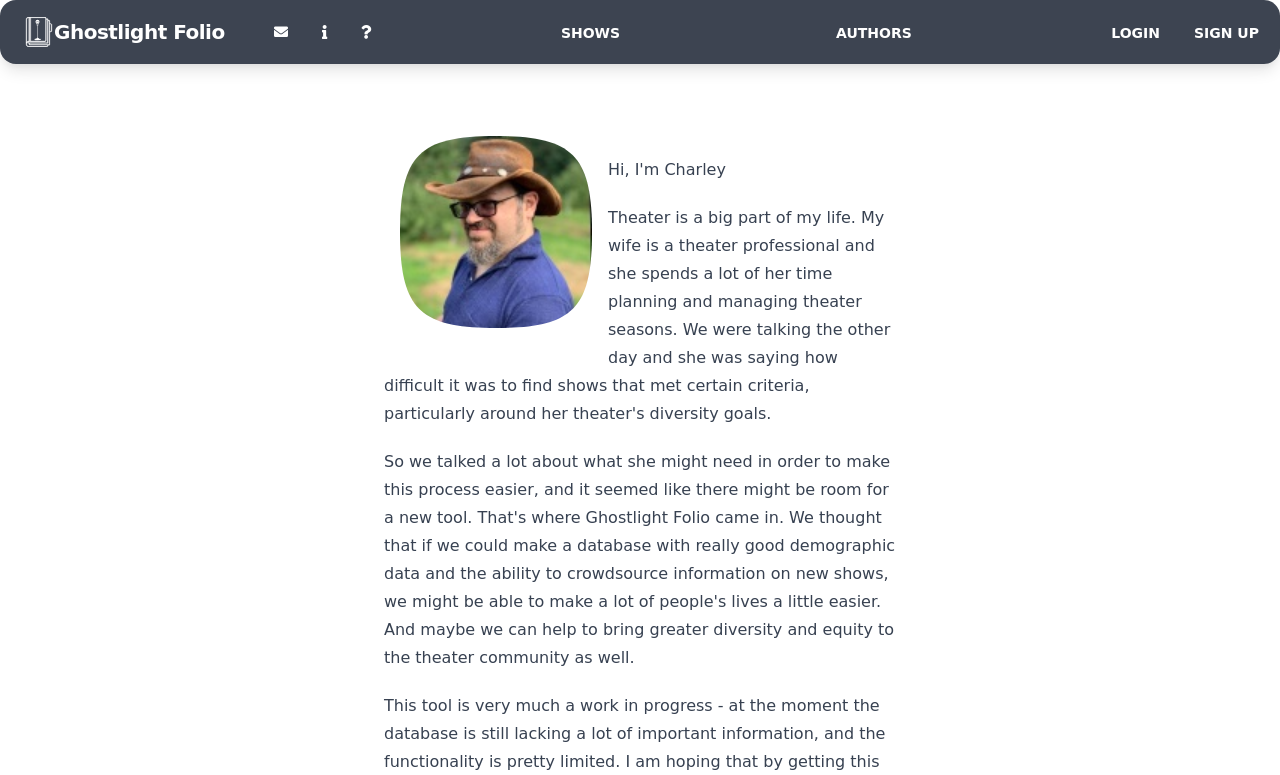Specify the bounding box coordinates of the area that needs to be clicked to achieve the following instruction: "login to the account".

[0.858, 0.021, 0.916, 0.062]